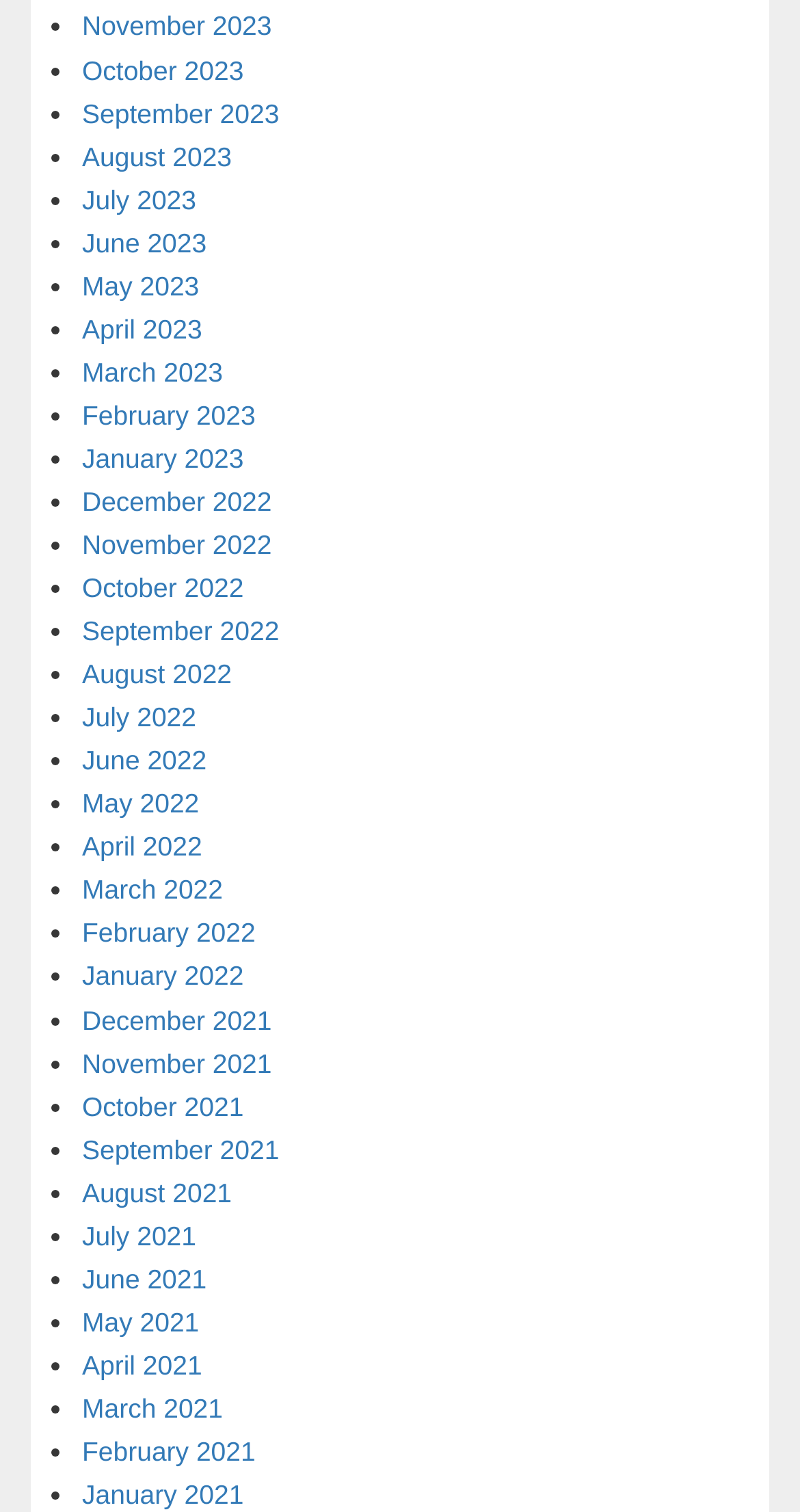Identify the bounding box coordinates of the element that should be clicked to fulfill this task: "View November 2023". The coordinates should be provided as four float numbers between 0 and 1, i.e., [left, top, right, bottom].

[0.103, 0.007, 0.34, 0.028]